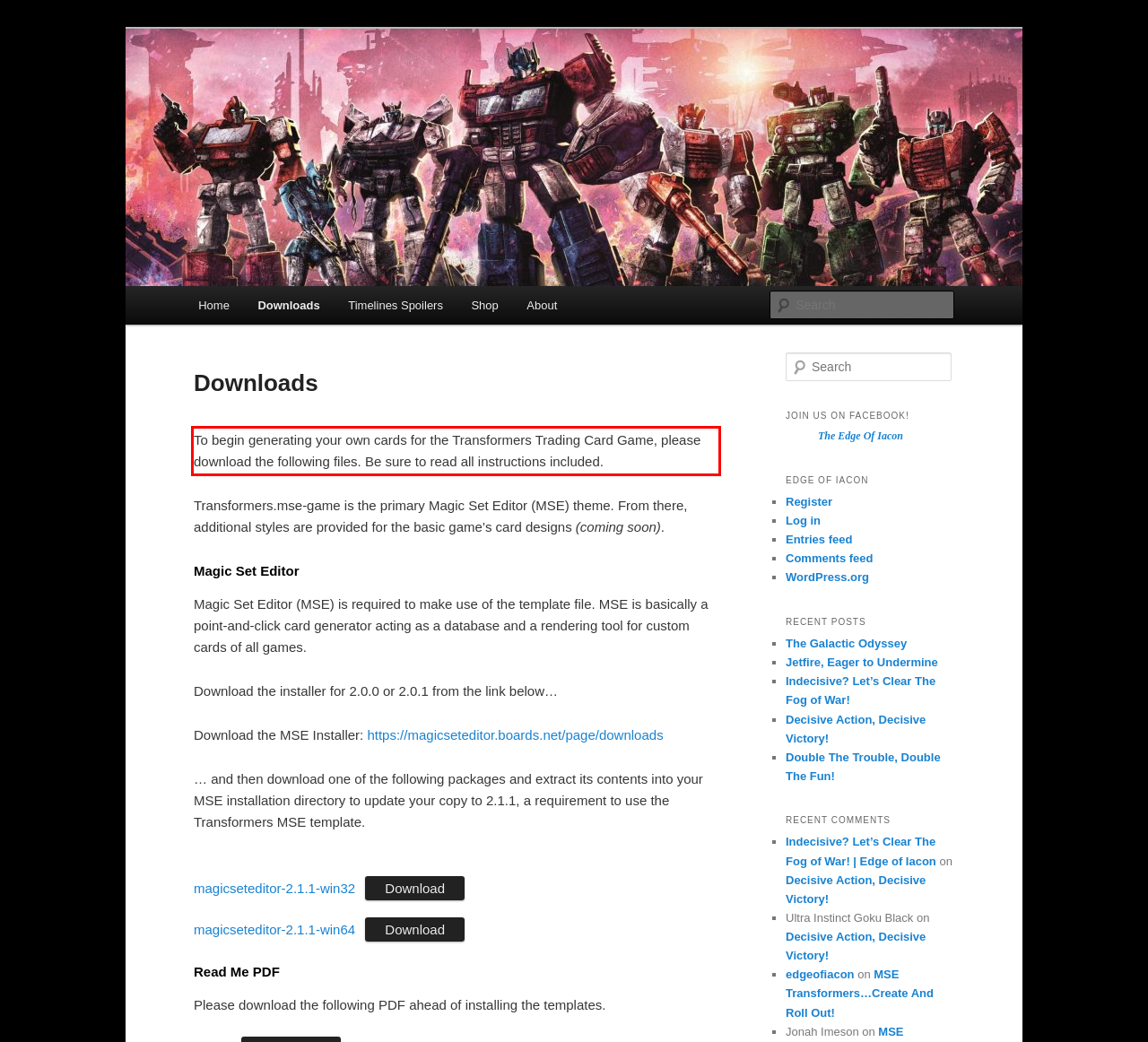You are looking at a screenshot of a webpage with a red rectangle bounding box. Use OCR to identify and extract the text content found inside this red bounding box.

To begin generating your own cards for the Transformers Trading Card Game, please download the following files. Be sure to read all instructions included.